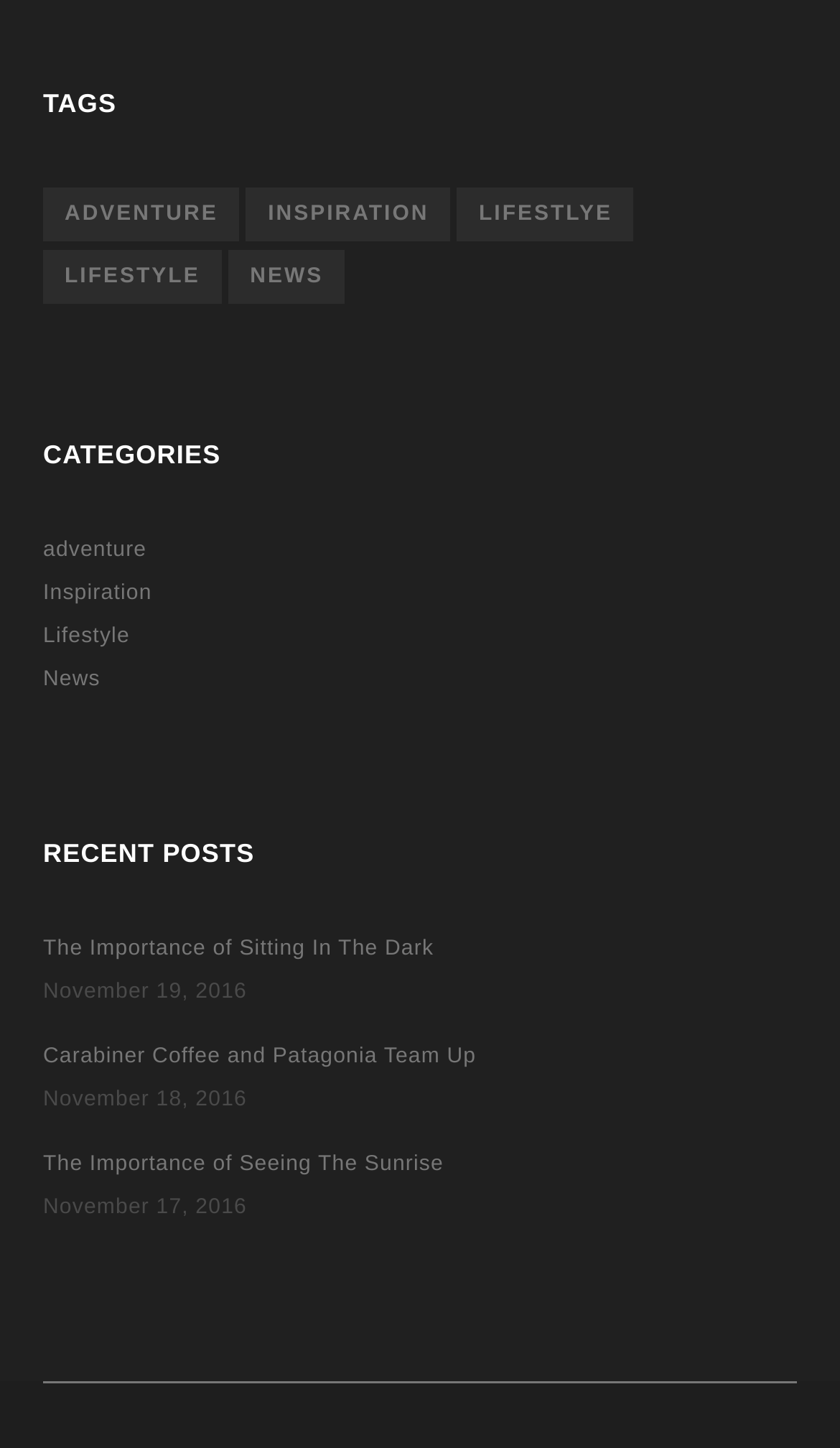Please indicate the bounding box coordinates for the clickable area to complete the following task: "Explore Inspiration category". The coordinates should be specified as four float numbers between 0 and 1, i.e., [left, top, right, bottom].

[0.293, 0.13, 0.536, 0.167]